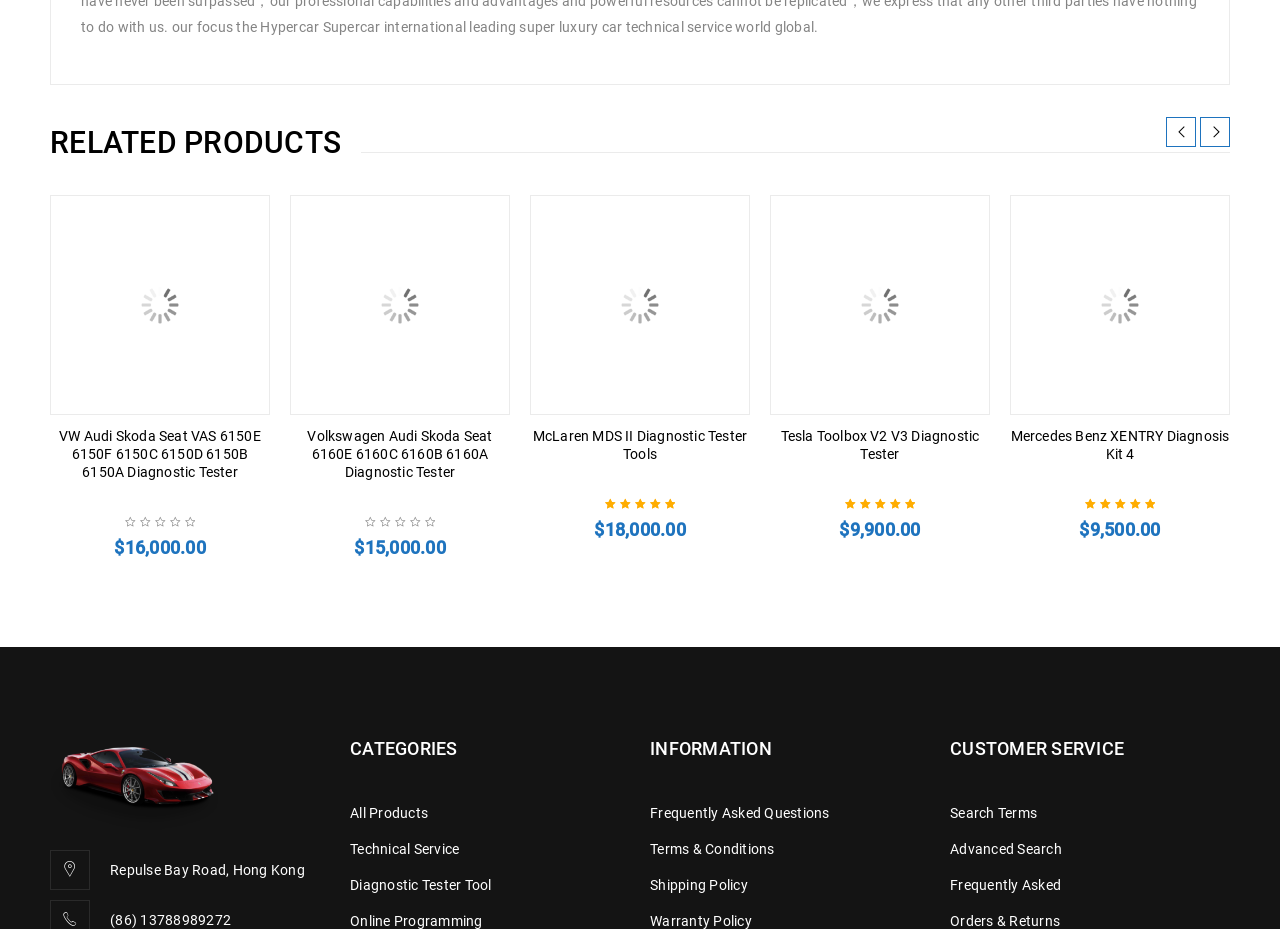Identify the bounding box coordinates for the region of the element that should be clicked to carry out the instruction: "Check the price of 'McLaren MDS II Diagnostic Tester Tools'". The bounding box coordinates should be four float numbers between 0 and 1, i.e., [left, top, right, bottom].

[0.472, 0.559, 0.536, 0.581]